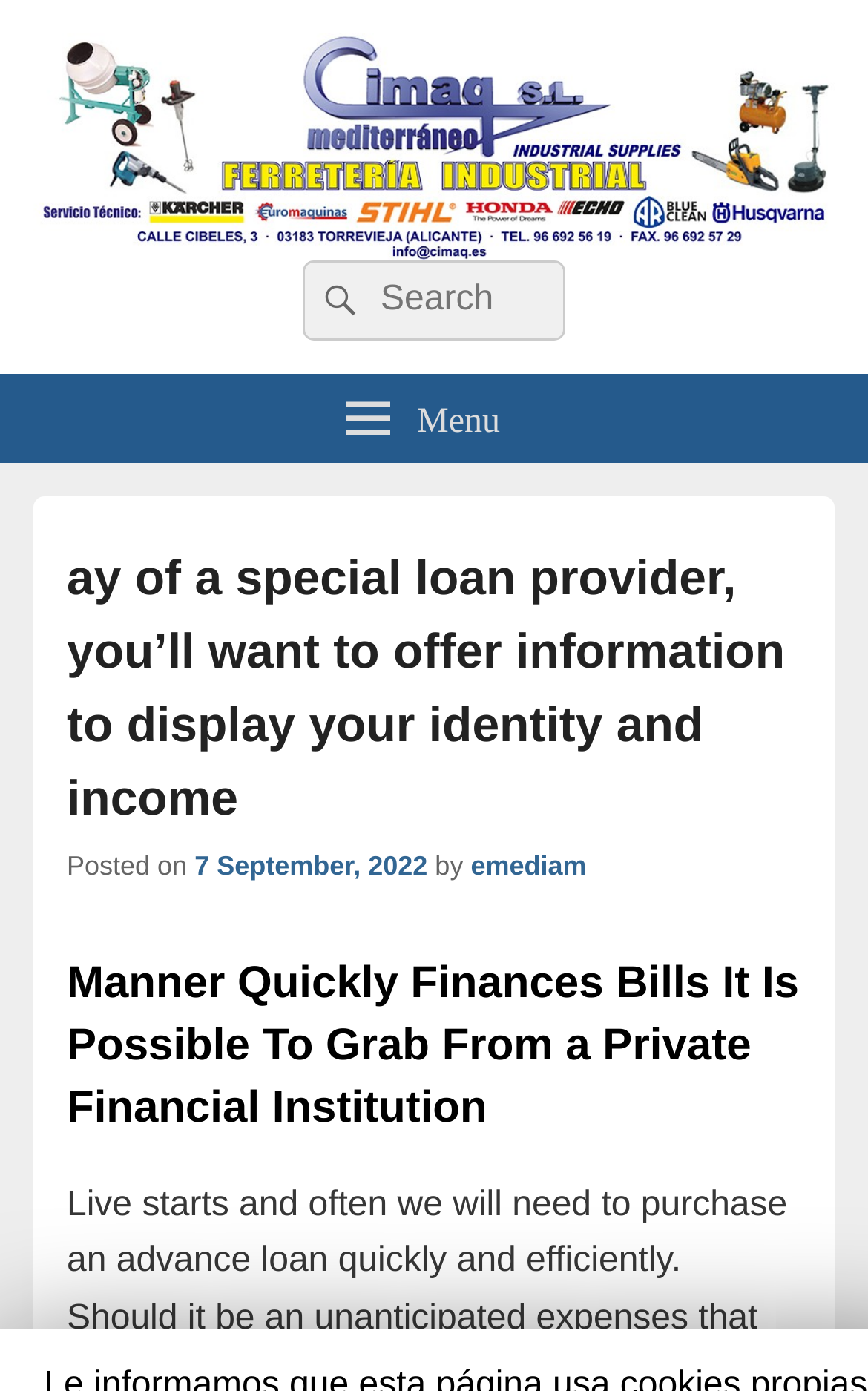What is the topic of the post?
Based on the image, answer the question with a single word or brief phrase.

Finances Bills